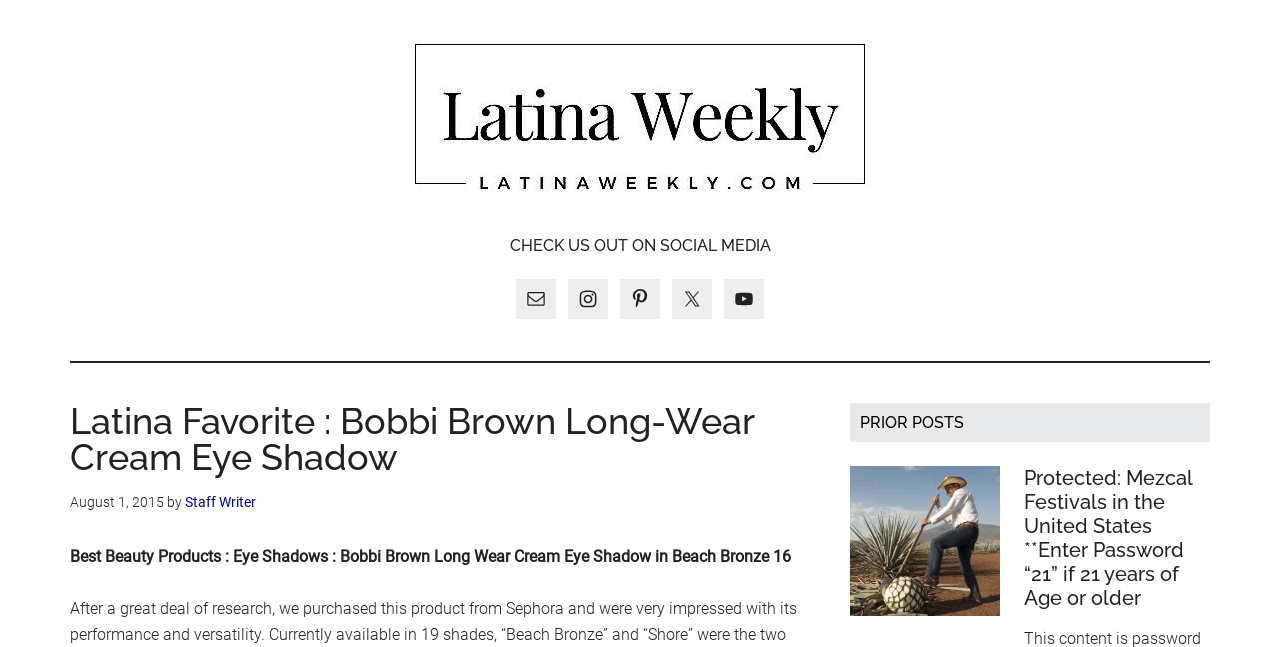For the given element description YouTube, determine the bounding box coordinates of the UI element. The coordinates should follow the format (top-left x, top-left y, bottom-right x, bottom-right y) and be within the range of 0 to 1.

[0.566, 0.432, 0.597, 0.493]